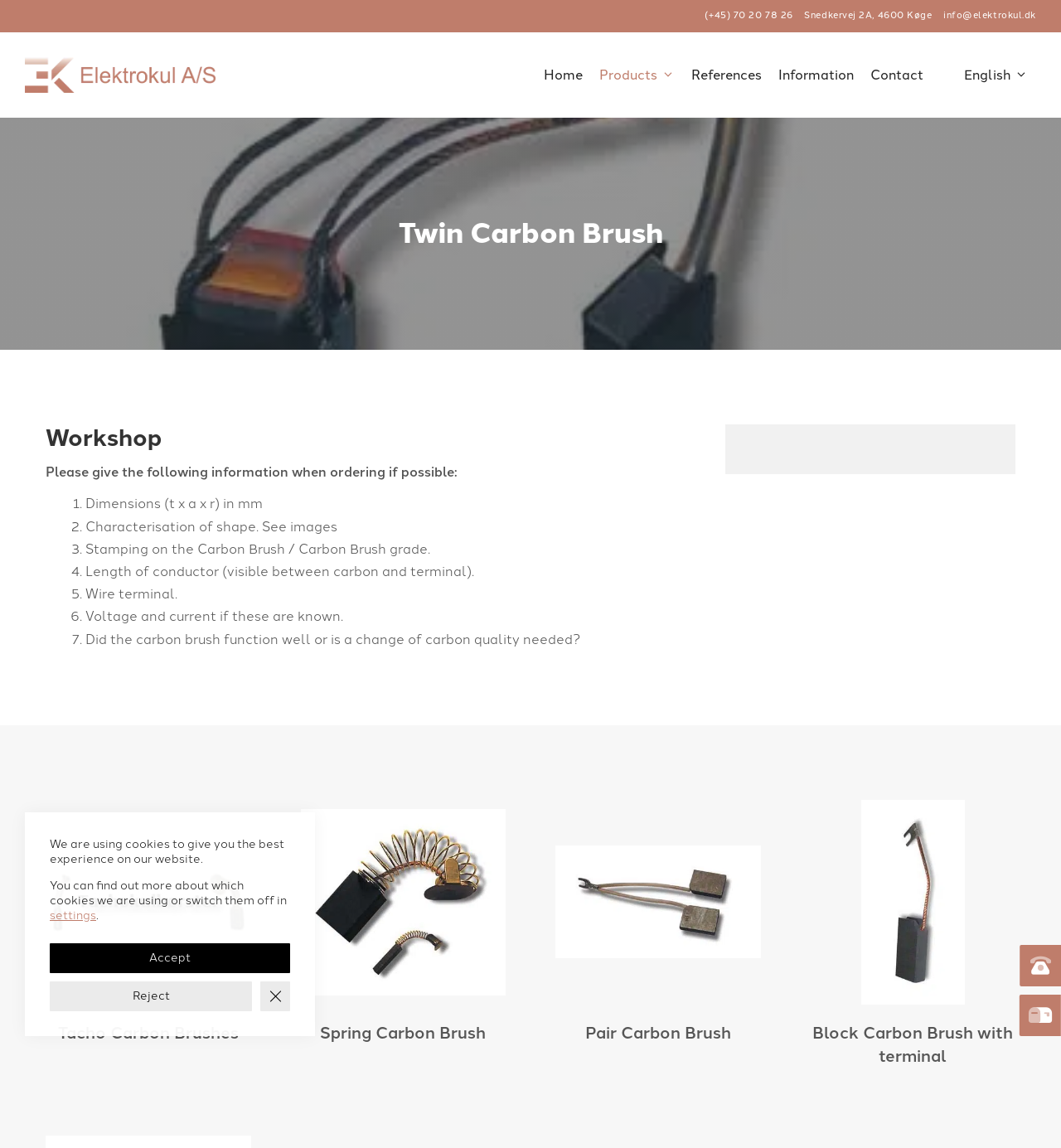Give a one-word or one-phrase response to the question:
What information is required when ordering?

Dimensions, shape, etc.